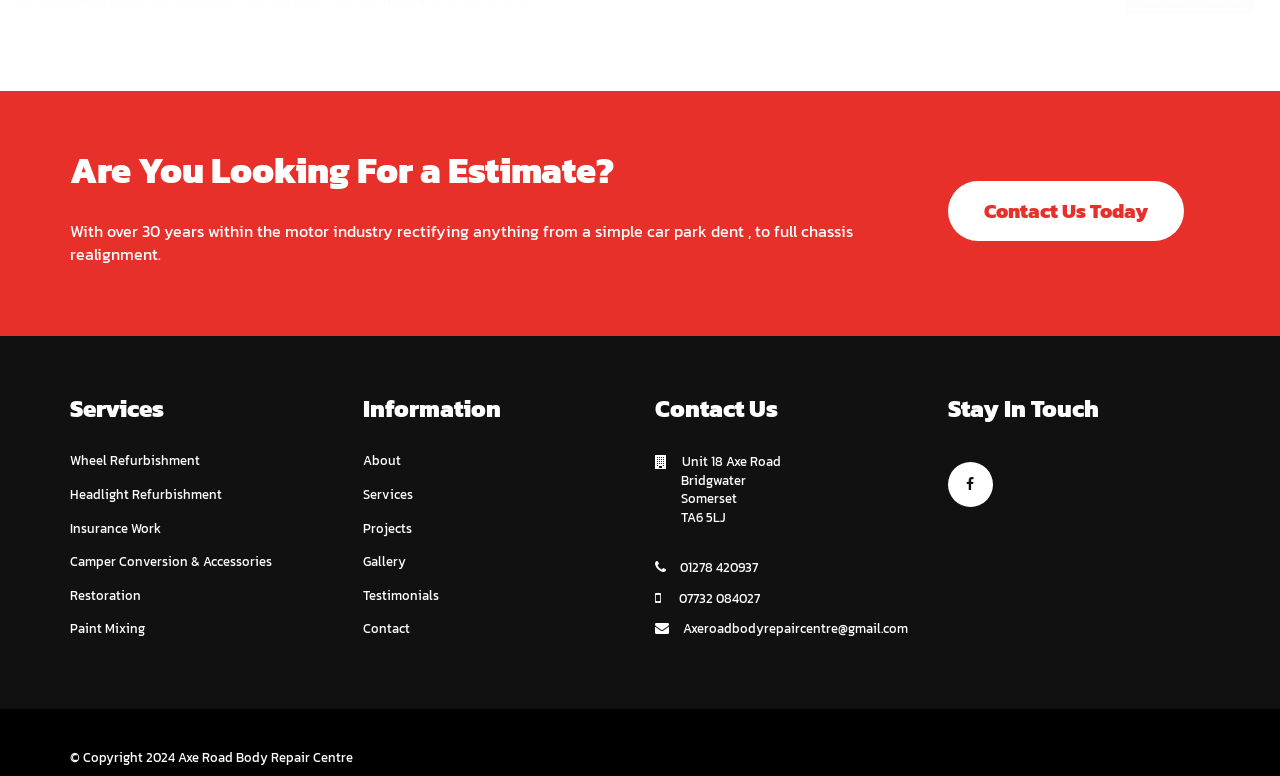How can I contact the company?
Answer the question with just one word or phrase using the image.

Phone or email